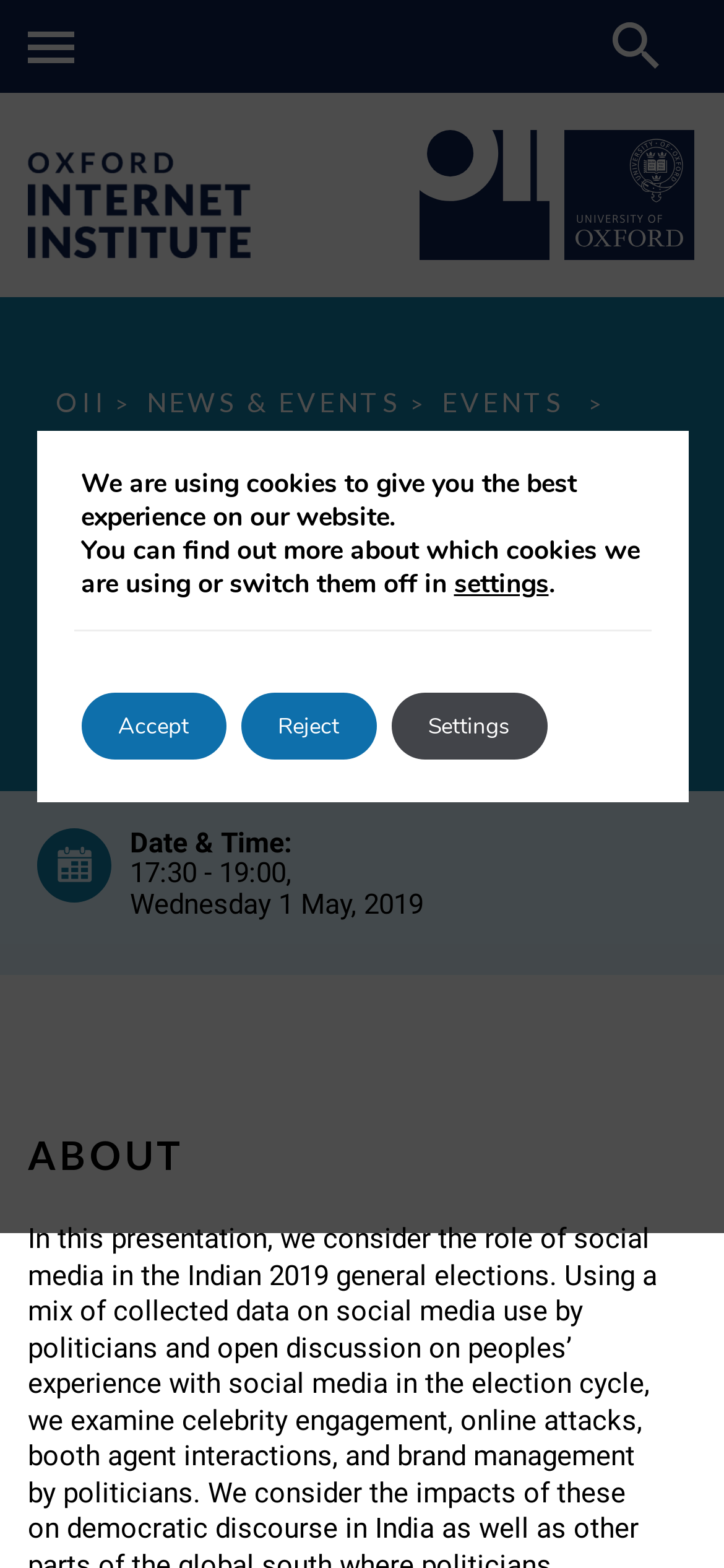Locate the bounding box of the UI element based on this description: "events". Provide four float numbers between 0 and 1 as [left, top, right, bottom].

[0.61, 0.247, 0.792, 0.267]